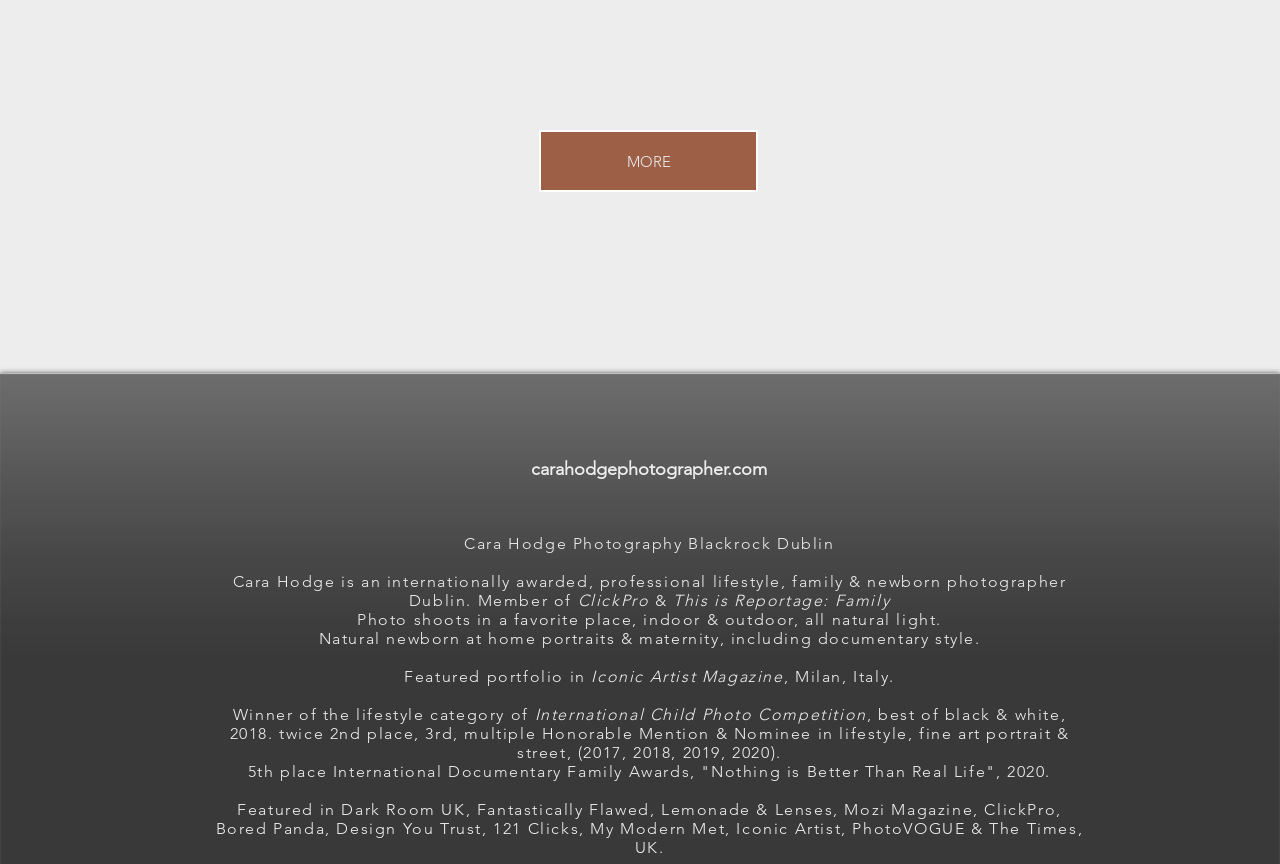What is Cara Hodge's profession?
Answer the question with a detailed and thorough explanation.

Based on the webpage, Cara Hodge is an internationally awarded, professional lifestyle, family & newborn photographer in Dublin, as mentioned in the StaticText element with ID 104.